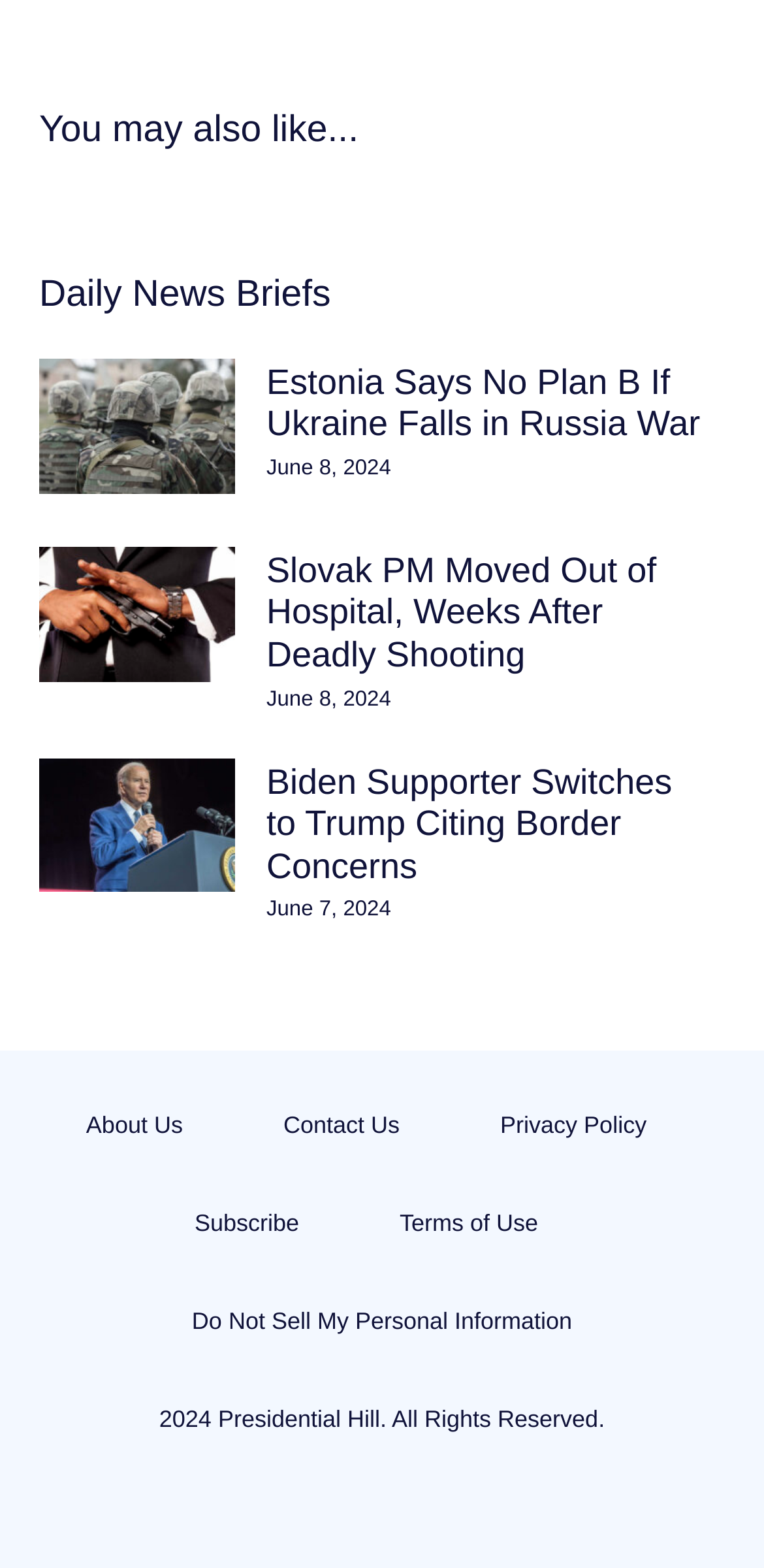Analyze the image and provide a detailed answer to the question: What is the purpose of the link 'Subscribe'?

I inferred the purpose of the link 'Subscribe' based on its position and context on the webpage. It is likely that clicking on this link will allow users to subscribe to news updates or newsletters.